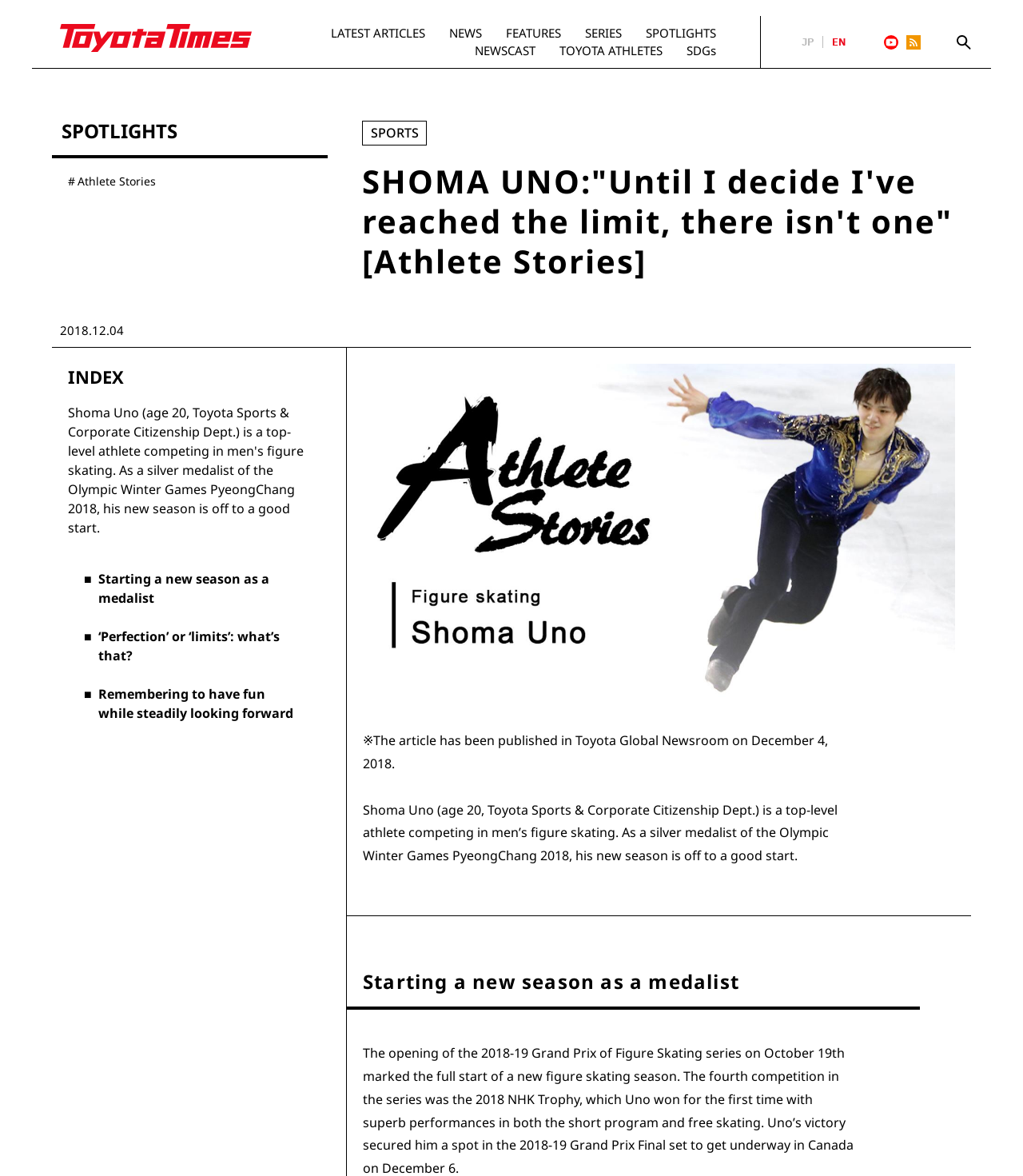Provide a brief response in the form of a single word or phrase:
What is the date when the article was published?

2018.12.04